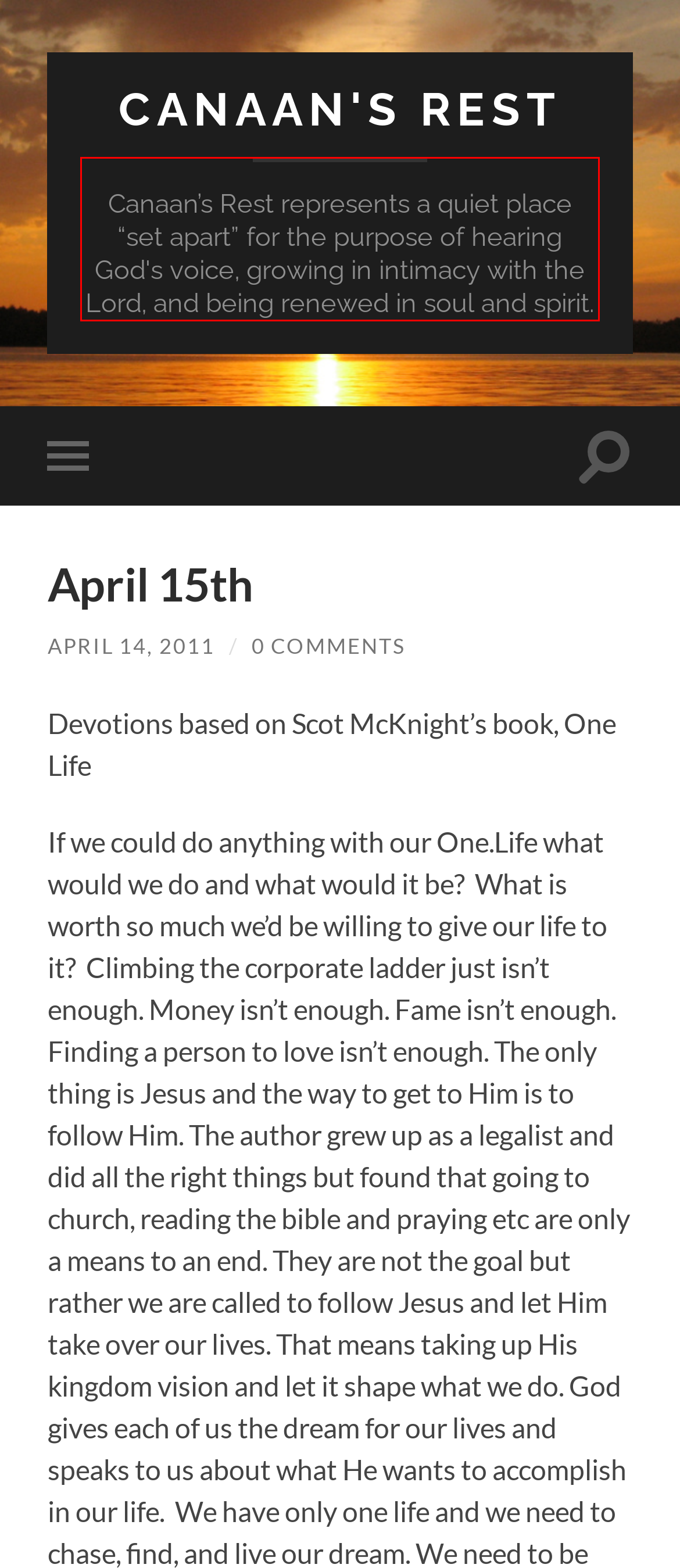You have a screenshot of a webpage with a red bounding box. Identify and extract the text content located inside the red bounding box.

Canaan’s Rest represents a quiet place “set apart” for the purpose of hearing God's voice, growing in intimacy with the Lord, and being renewed in soul and spirit.